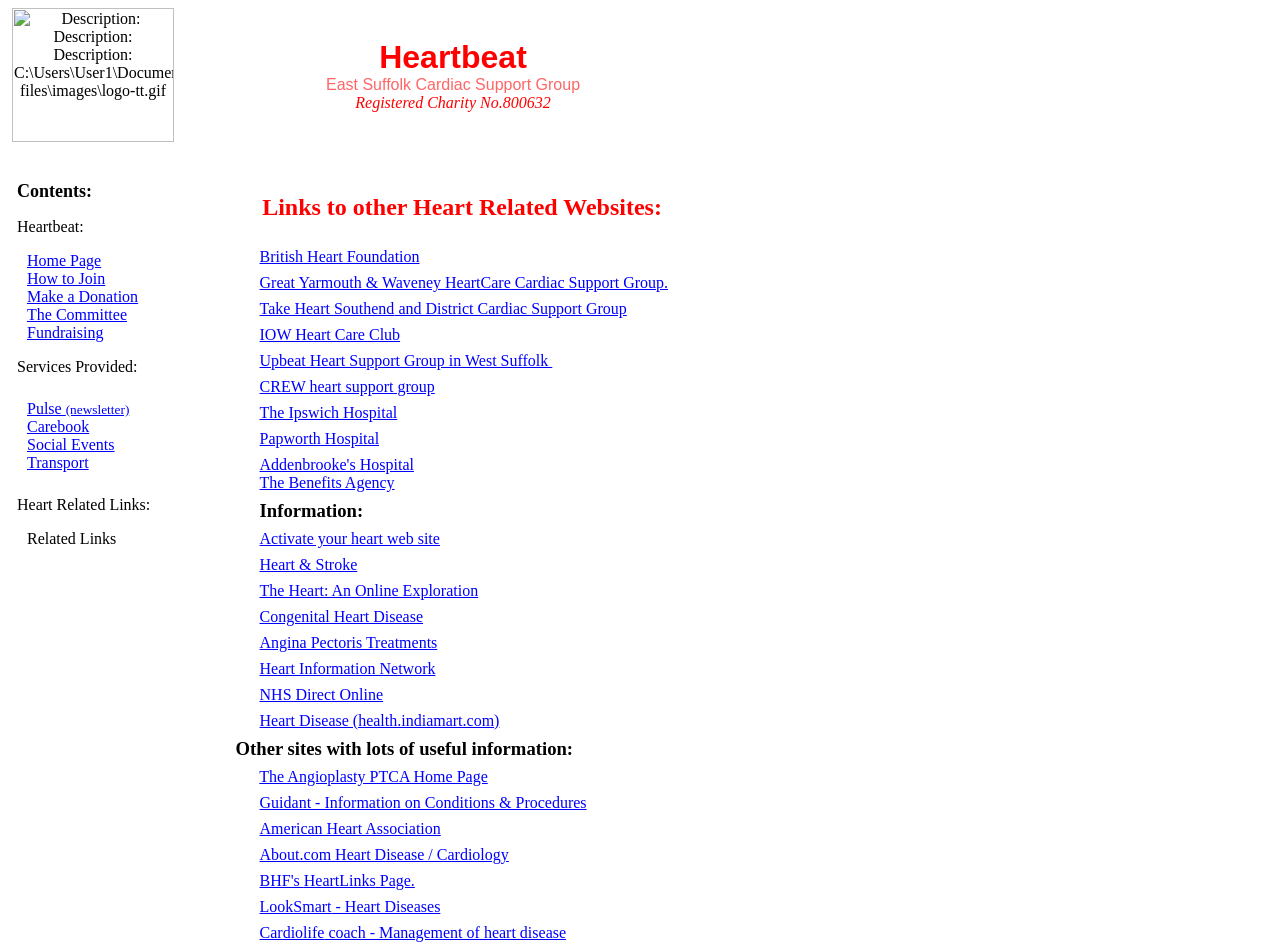Offer an extensive depiction of the webpage and its key elements.

The webpage is titled "Related links" and appears to be a resource page for Heartbeat East Suffolk Cardiac Support Group, a registered charity. At the top of the page, there is a logo image and the charity's name. Below this, there is a navigation menu with links to the "Home Page", "How to Join", "Make a Donation", "The Committee", and "Fundraising".

The main content of the page is divided into three sections. The first section is titled "Services Provided" and lists several links to services offered by the charity, including "Pulse (newsletter)", "Carebook", "Social Events", and "Transport".

The second section is titled "Heart Related Links" and provides a list of links to external websites related to heart health, including the British Heart Foundation, Great Yarmouth & Waveney HeartCare Cardiac Support Group, and several hospitals.

The third section is titled "Information" and provides a list of links to various online resources related to heart health, including websites about angina pectoris treatments, congenital heart disease, and heart disease in general. There are also links to online resources such as NHS Direct Online and About.com Heart Disease / Cardiology.

At the bottom of the page, there is a section titled "Other sites with lots of useful information" which lists additional links to online resources related to heart health.